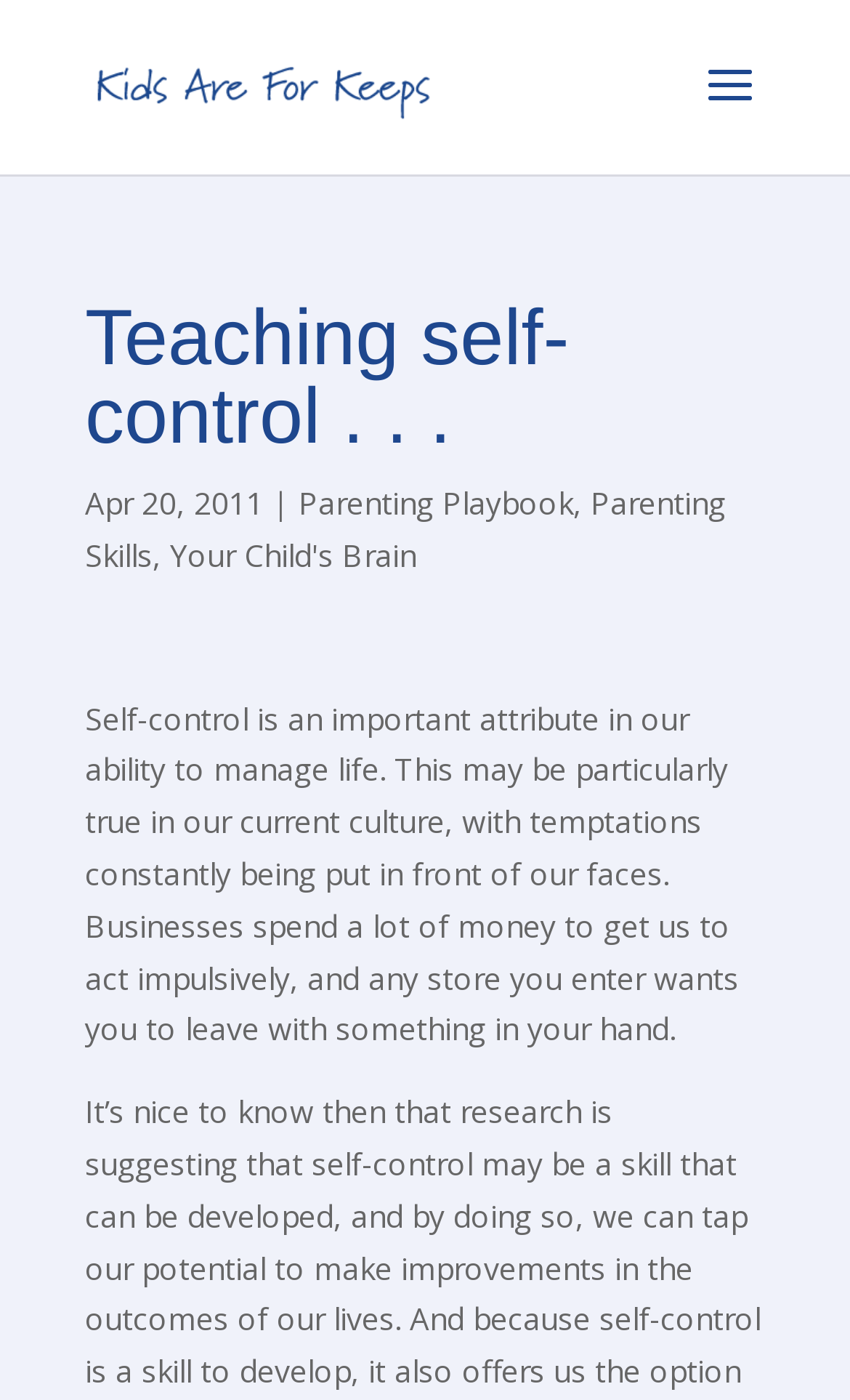Please specify the bounding box coordinates in the format (top-left x, top-left y, bottom-right x, bottom-right y), with all values as floating point numbers between 0 and 1. Identify the bounding box of the UI element described by: Your Child's Brain

[0.2, 0.381, 0.49, 0.411]